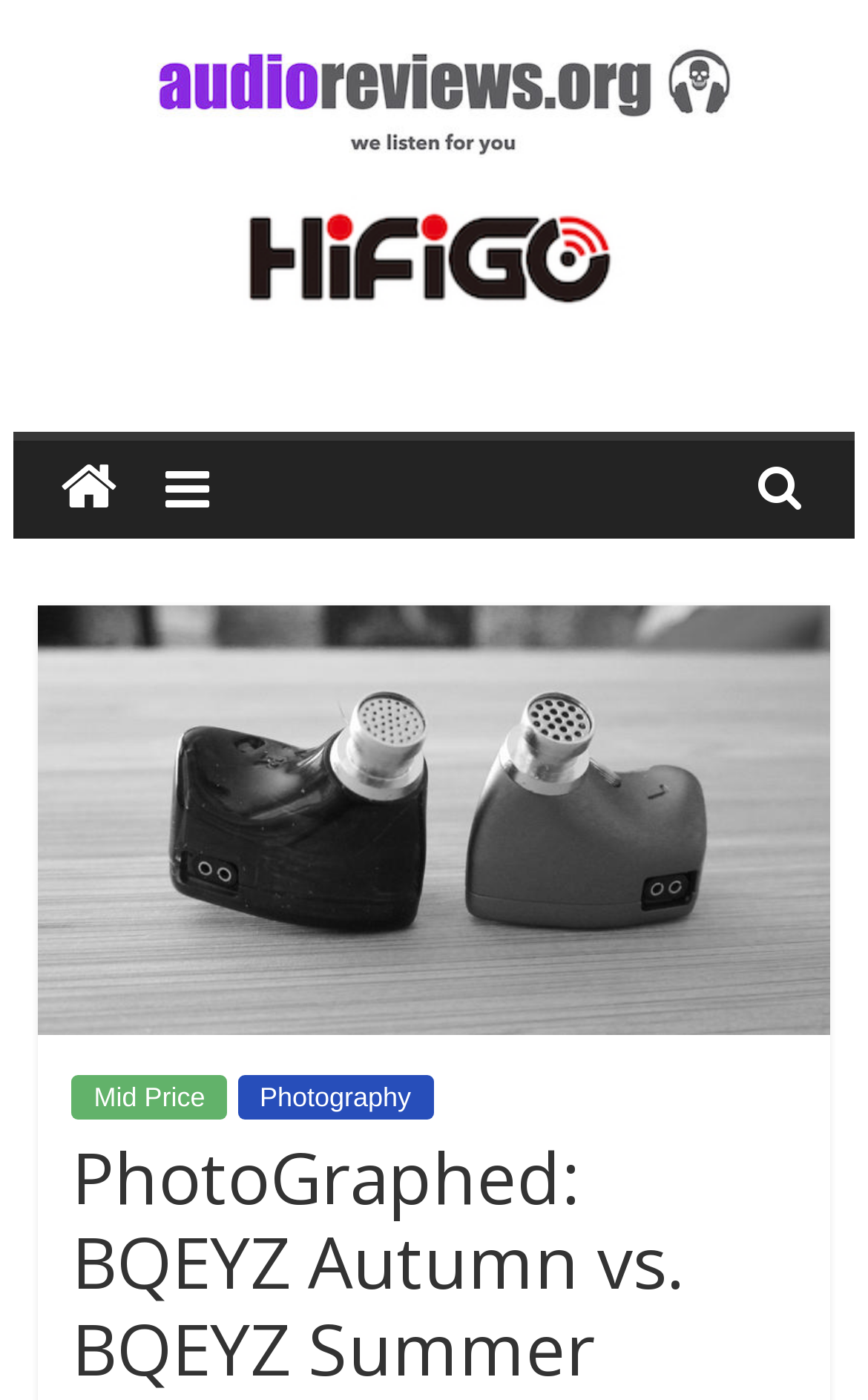Please provide a one-word or phrase answer to the question: 
What is the price range of the earphones?

Mid Price